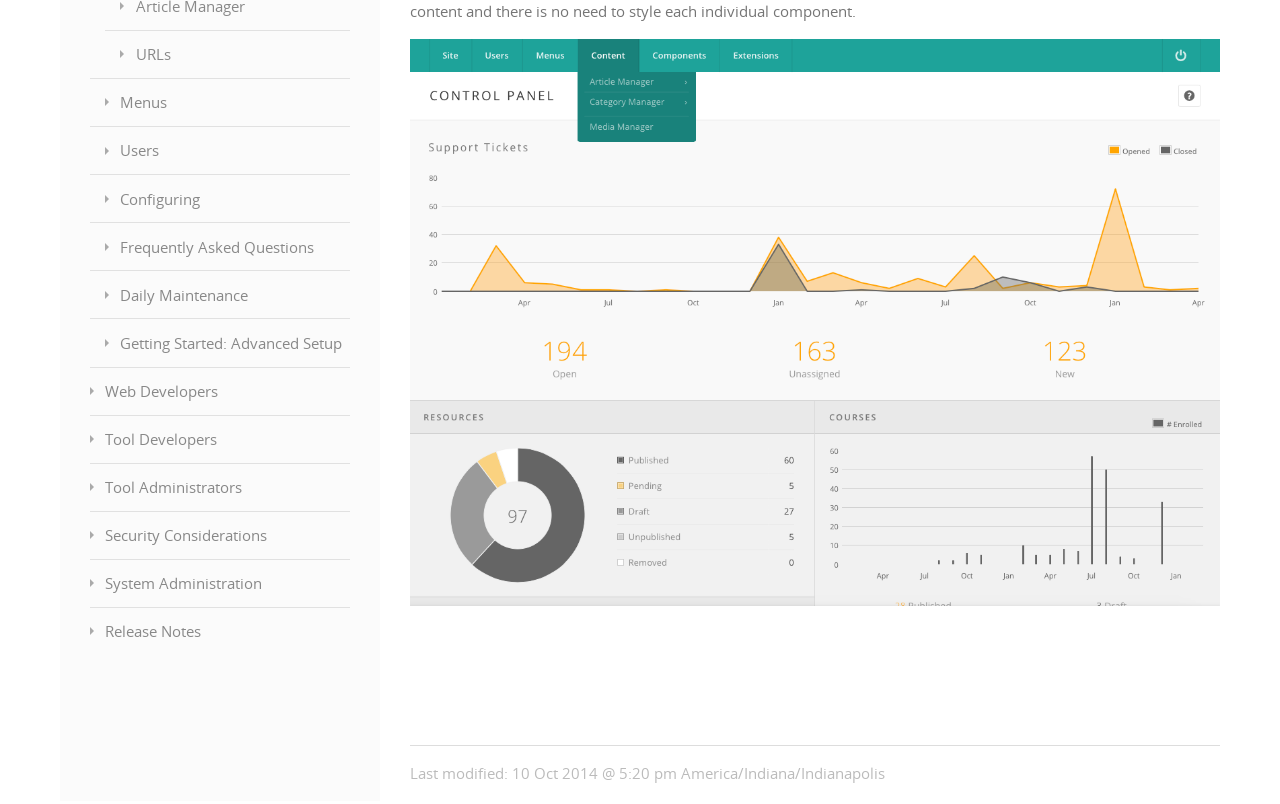Given the element description Daily Maintenance, specify the bounding box coordinates of the corresponding UI element in the format (top-left x, top-left y, bottom-right x, bottom-right y). All values must be between 0 and 1.

[0.082, 0.337, 0.273, 0.396]